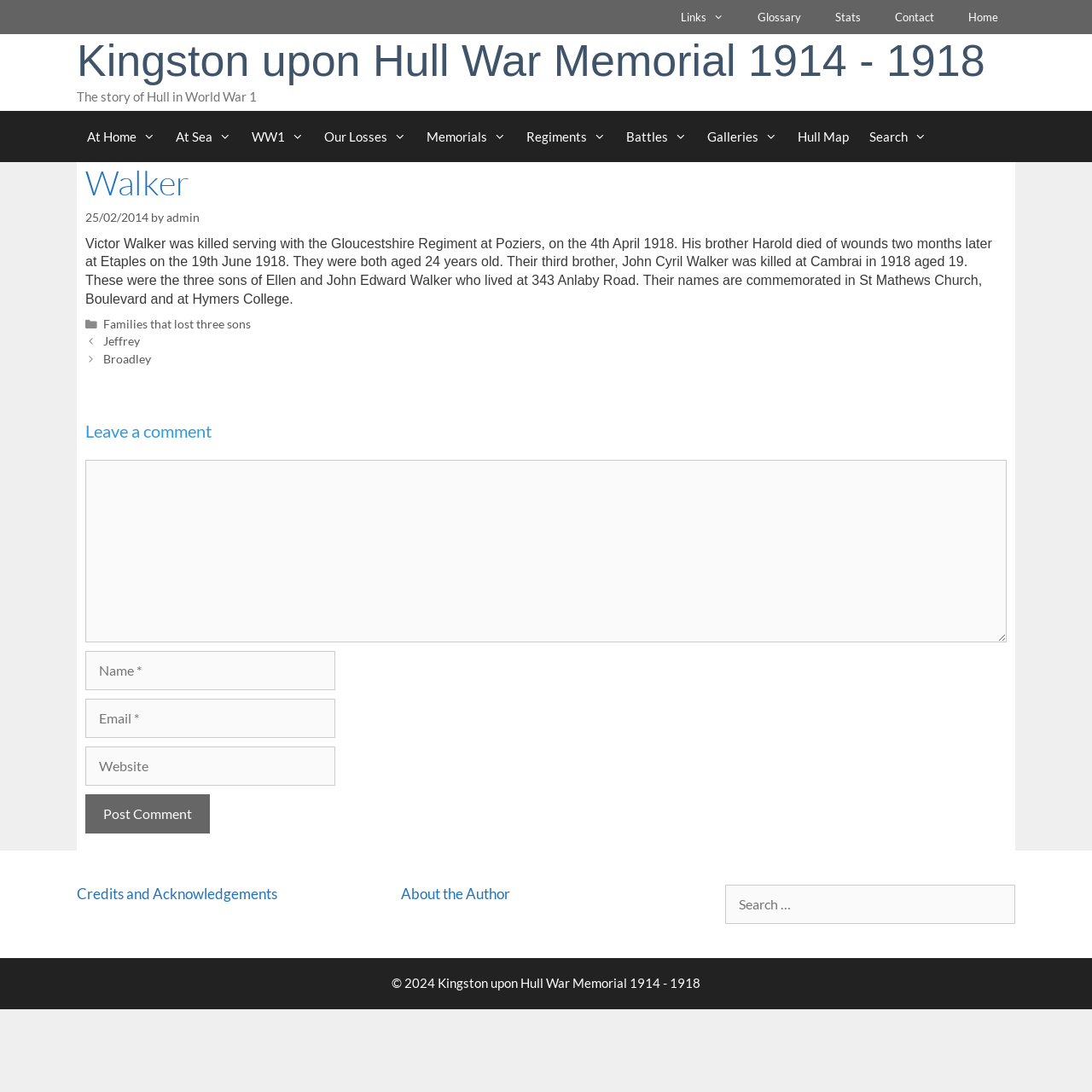Locate the bounding box coordinates for the element described below: "Our Losses". The coordinates must be four float values between 0 and 1, formatted as [left, top, right, bottom].

[0.288, 0.101, 0.381, 0.148]